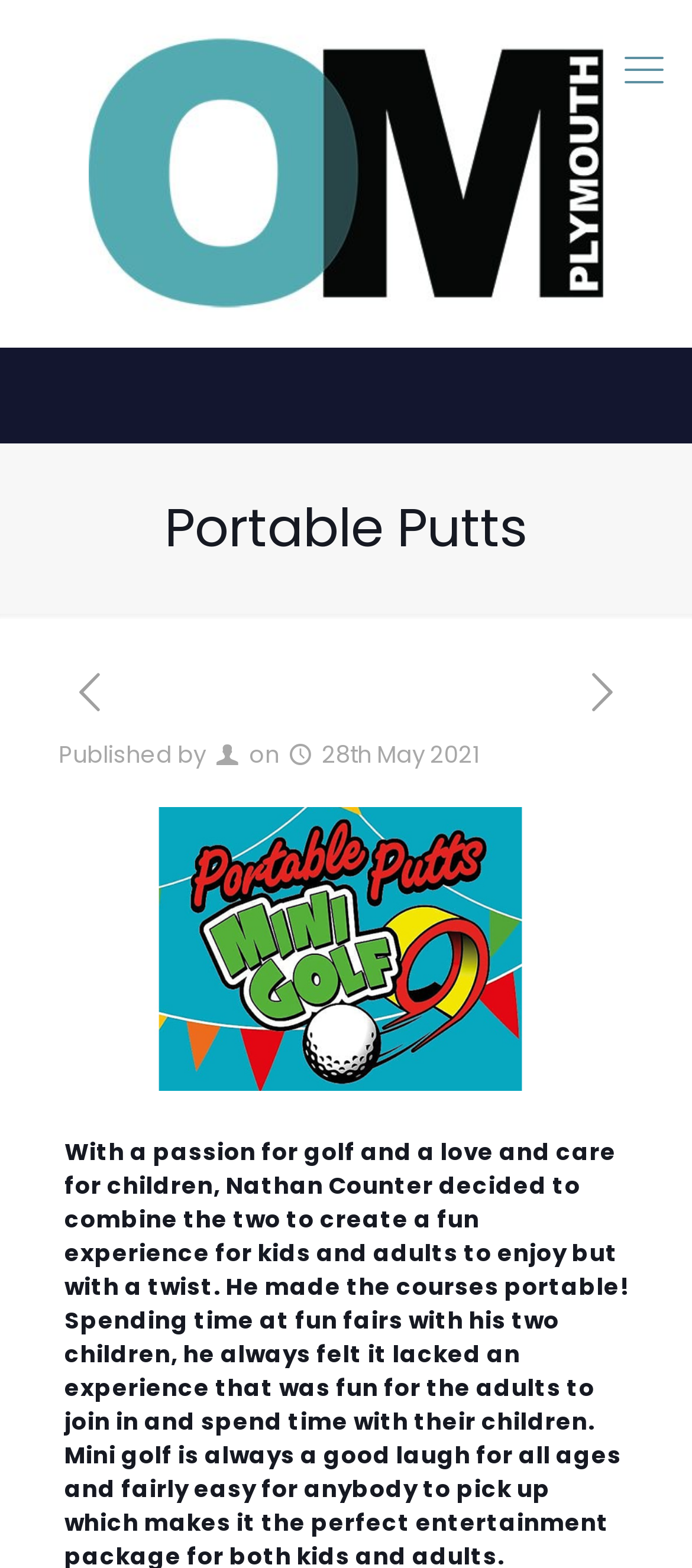Analyze the image and give a detailed response to the question:
What is the date of the post?

The date of the post can be found by looking at the 'published' section, where the text '28th May 2021' is displayed.